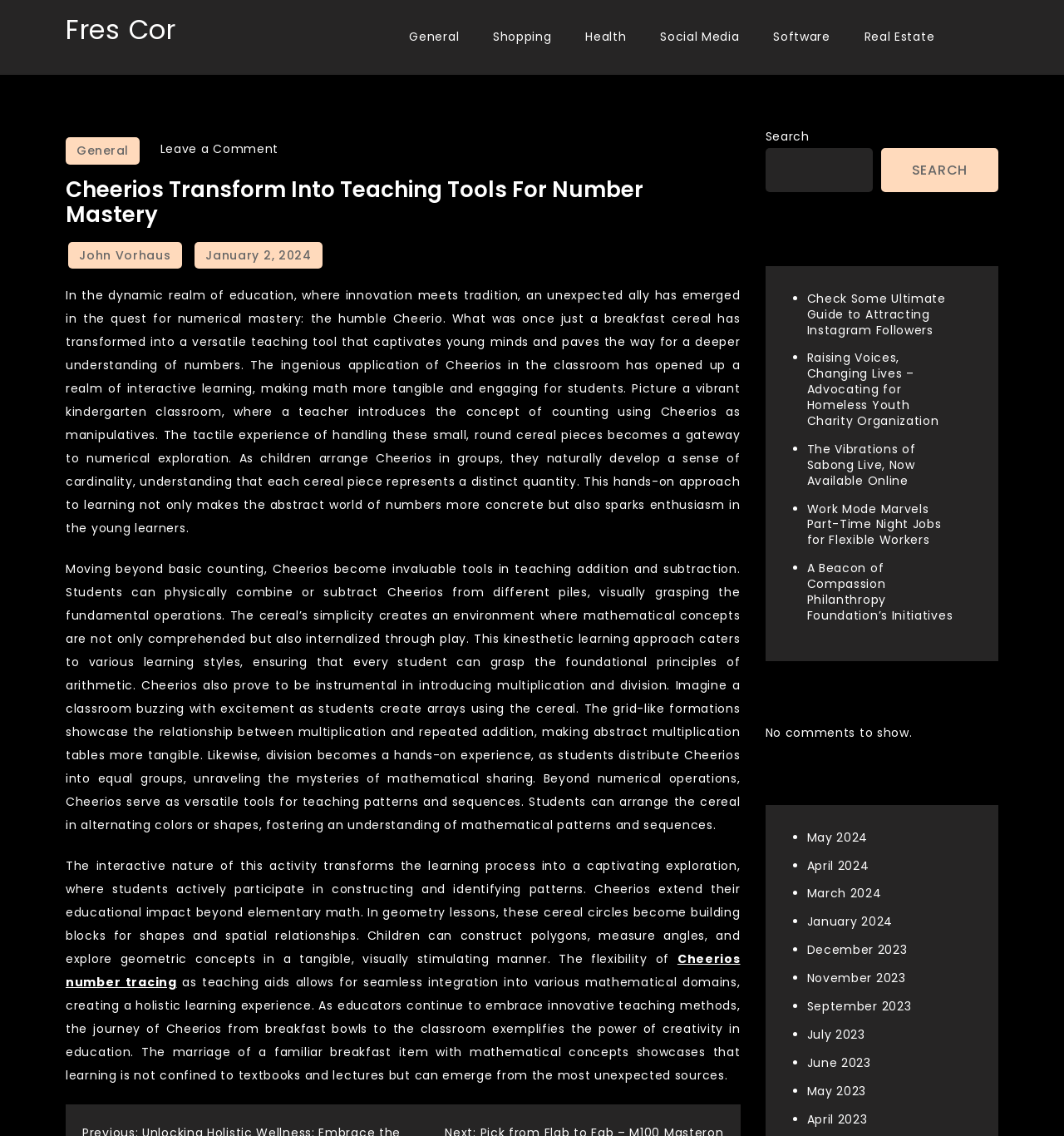Identify the bounding box coordinates of the element to click to follow this instruction: 'View the 'Archives' section'. Ensure the coordinates are four float values between 0 and 1, provided as [left, top, right, bottom].

[0.719, 0.673, 0.938, 0.694]